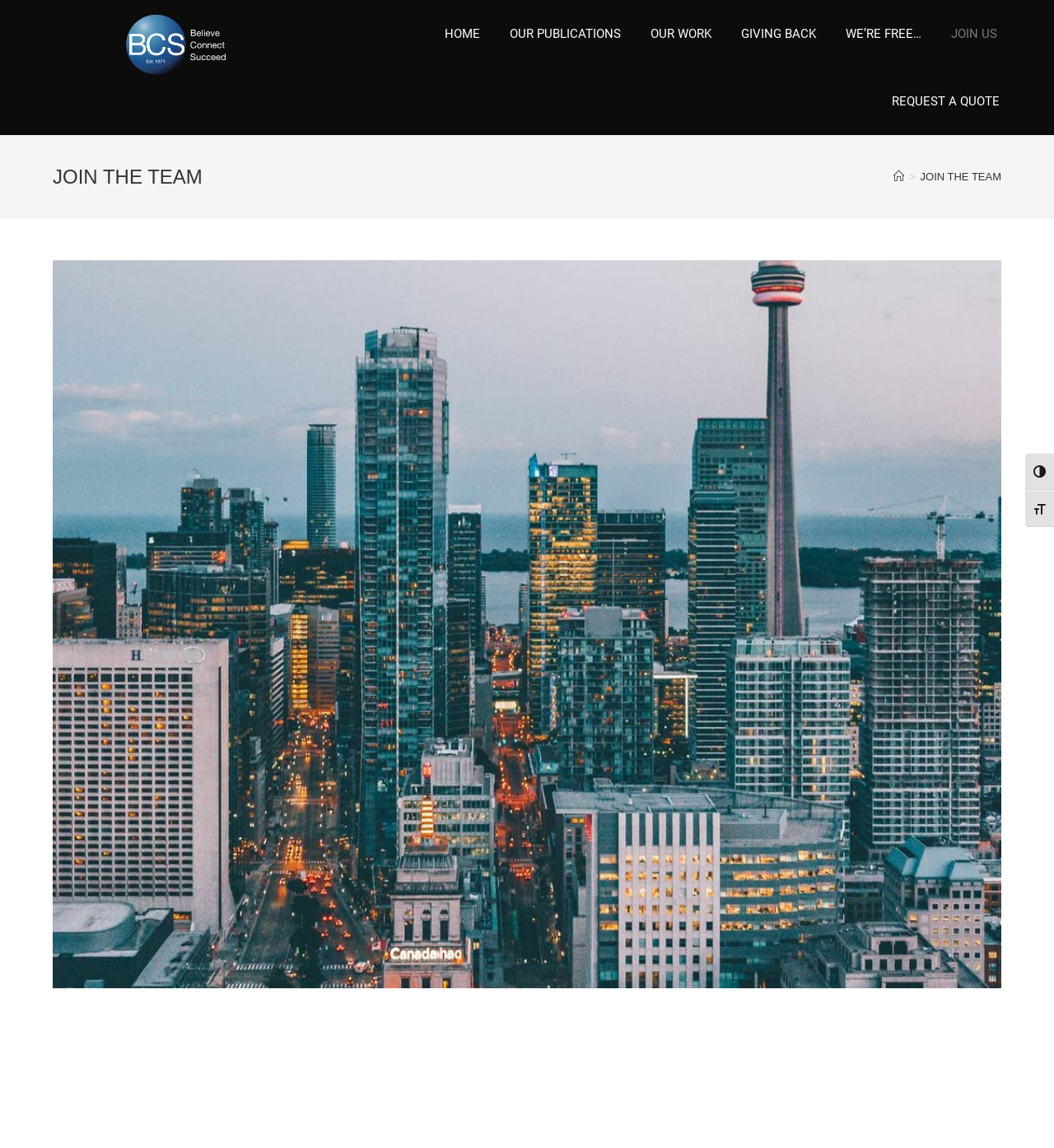Please answer the following question using a single word or phrase: 
What is the purpose of the 'Toggle High Contrast' button?

Accessibility